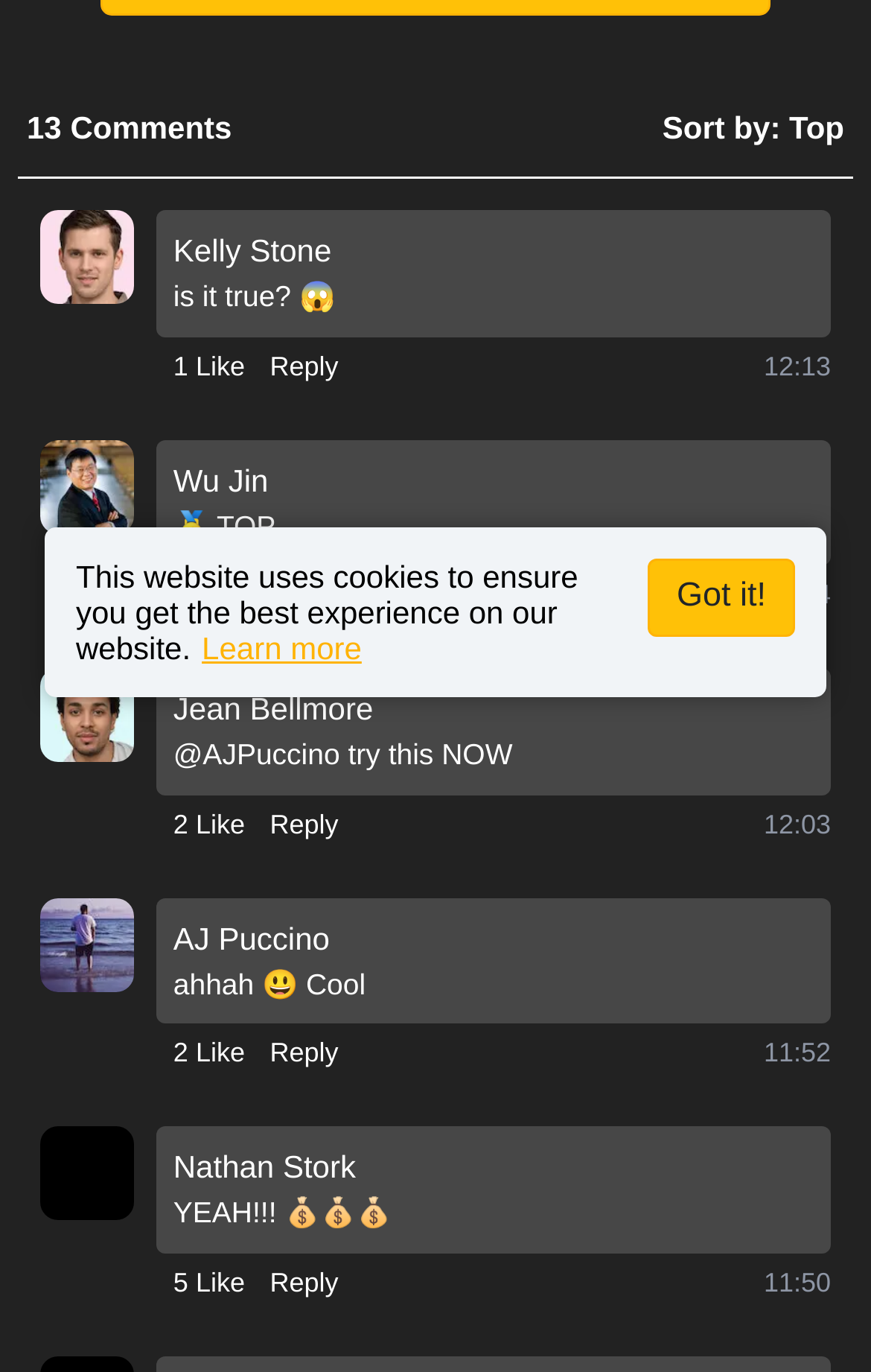Based on the element description Reply, identify the bounding box coordinates for the UI element. The coordinates should be in the format (top-left x, top-left y, bottom-right x, bottom-right y) and within the 0 to 1 range.

[0.31, 0.586, 0.389, 0.615]